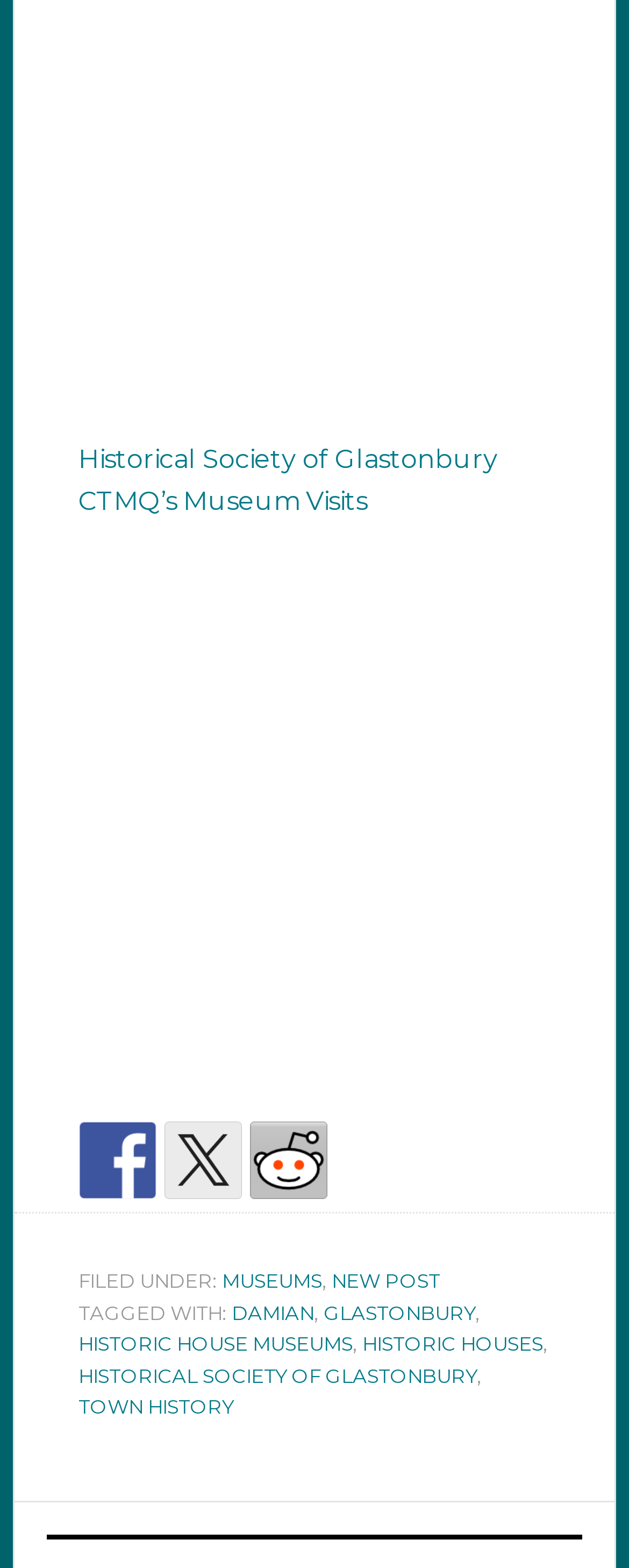Please study the image and answer the question comprehensively:
What is the category of the museum?

I found the category by looking at the links in the footer section, specifically the link 'HISTORIC HOUSE MUSEUMS'.